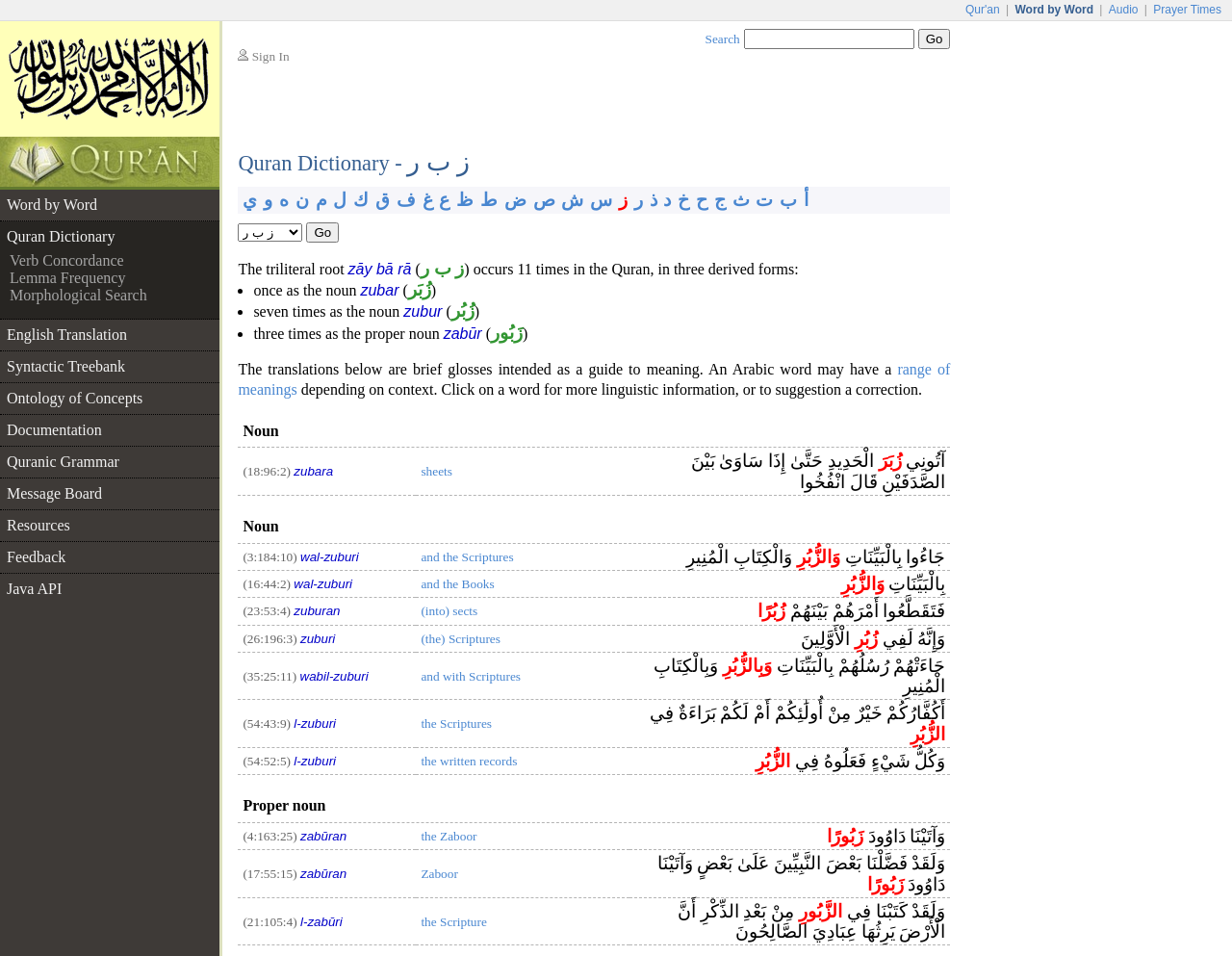Pinpoint the bounding box coordinates of the clickable area needed to execute the instruction: "Search for a word". The coordinates should be specified as four float numbers between 0 and 1, i.e., [left, top, right, bottom].

[0.604, 0.03, 0.742, 0.051]